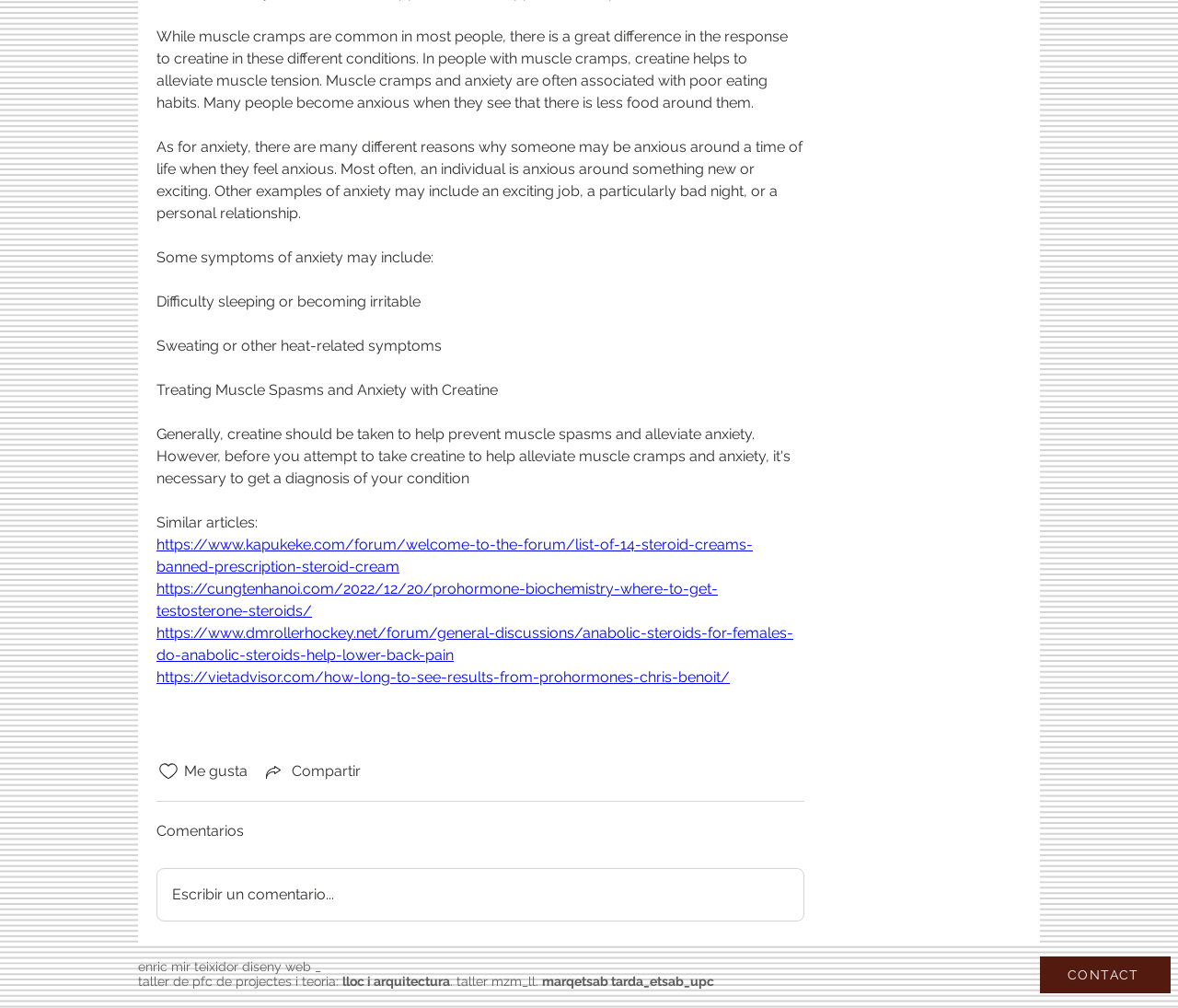Determine the bounding box coordinates for the region that must be clicked to execute the following instruction: "Write a comment".

[0.134, 0.862, 0.682, 0.913]